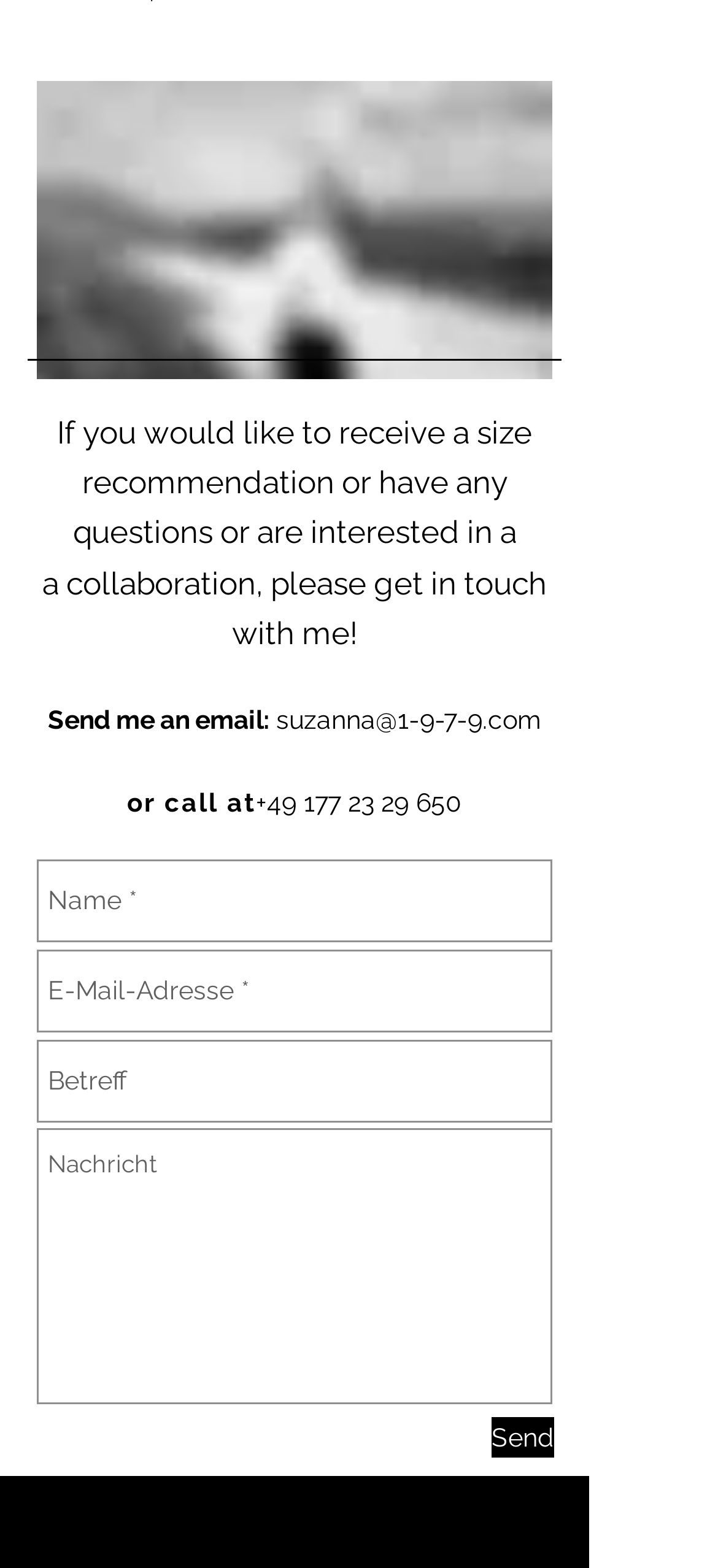Determine the bounding box coordinates of the target area to click to execute the following instruction: "Learn about OKorder."

None